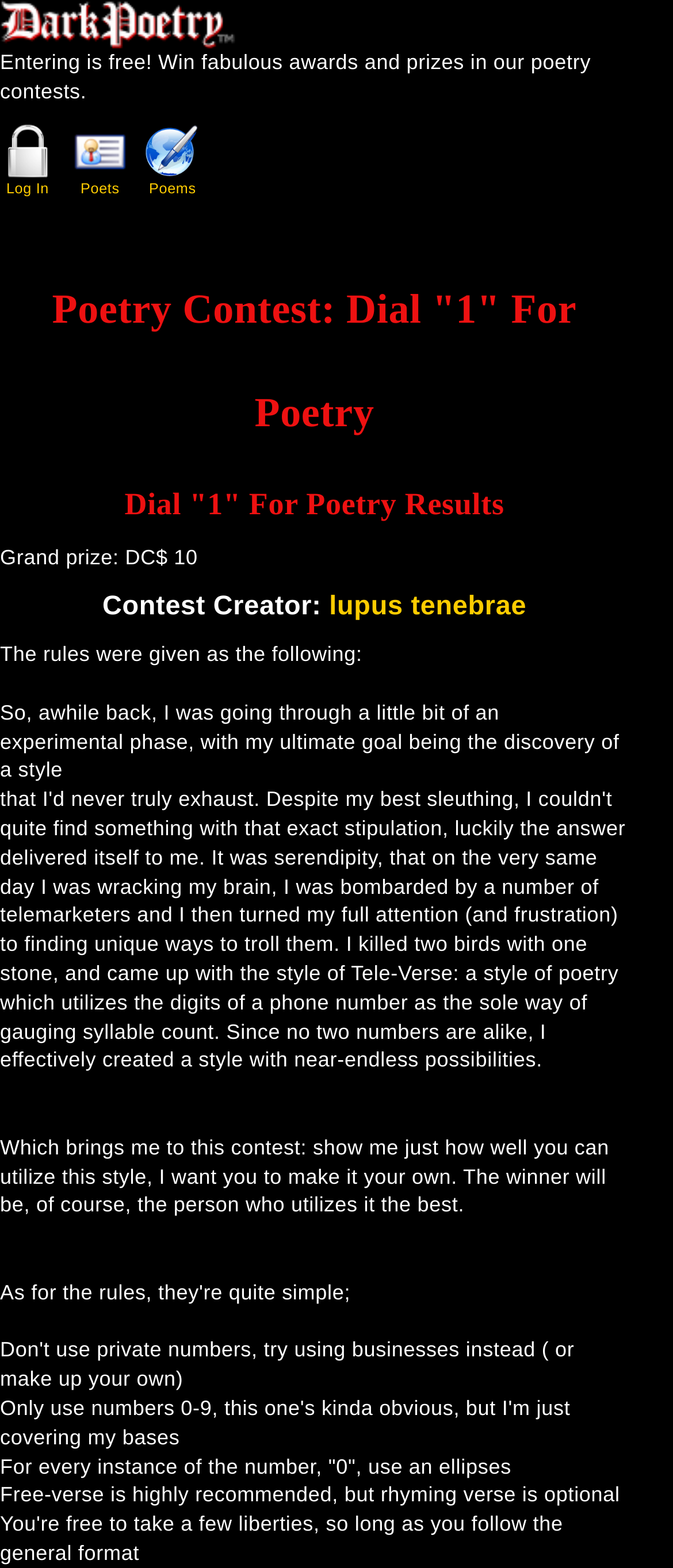Locate the bounding box of the user interface element based on this description: "Log In".

[0.0, 0.079, 0.082, 0.125]